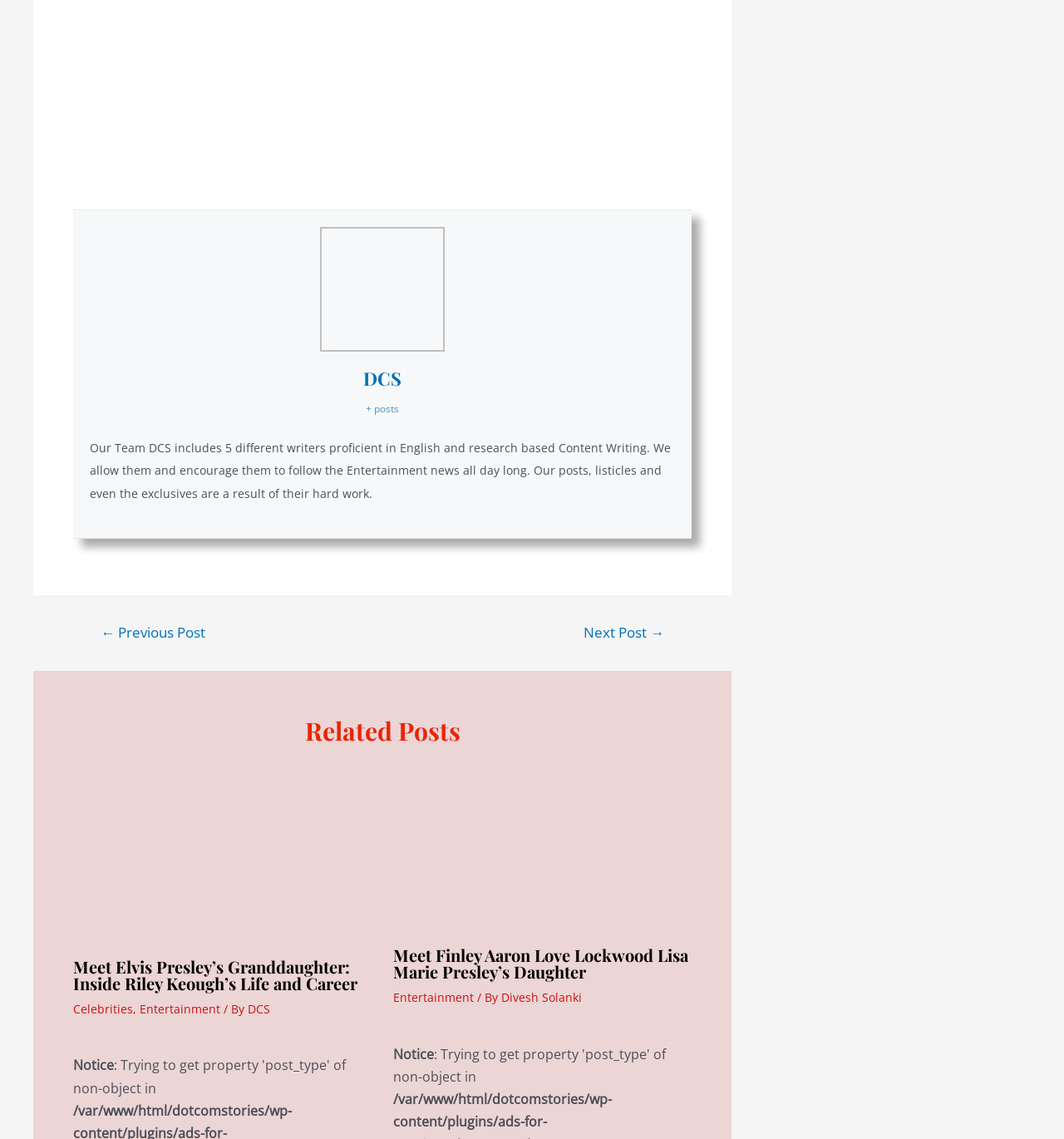Identify the bounding box coordinates of the region that needs to be clicked to carry out this instruction: "Click the 'Send Inquiry' link". Provide these coordinates as four float numbers ranging from 0 to 1, i.e., [left, top, right, bottom].

None